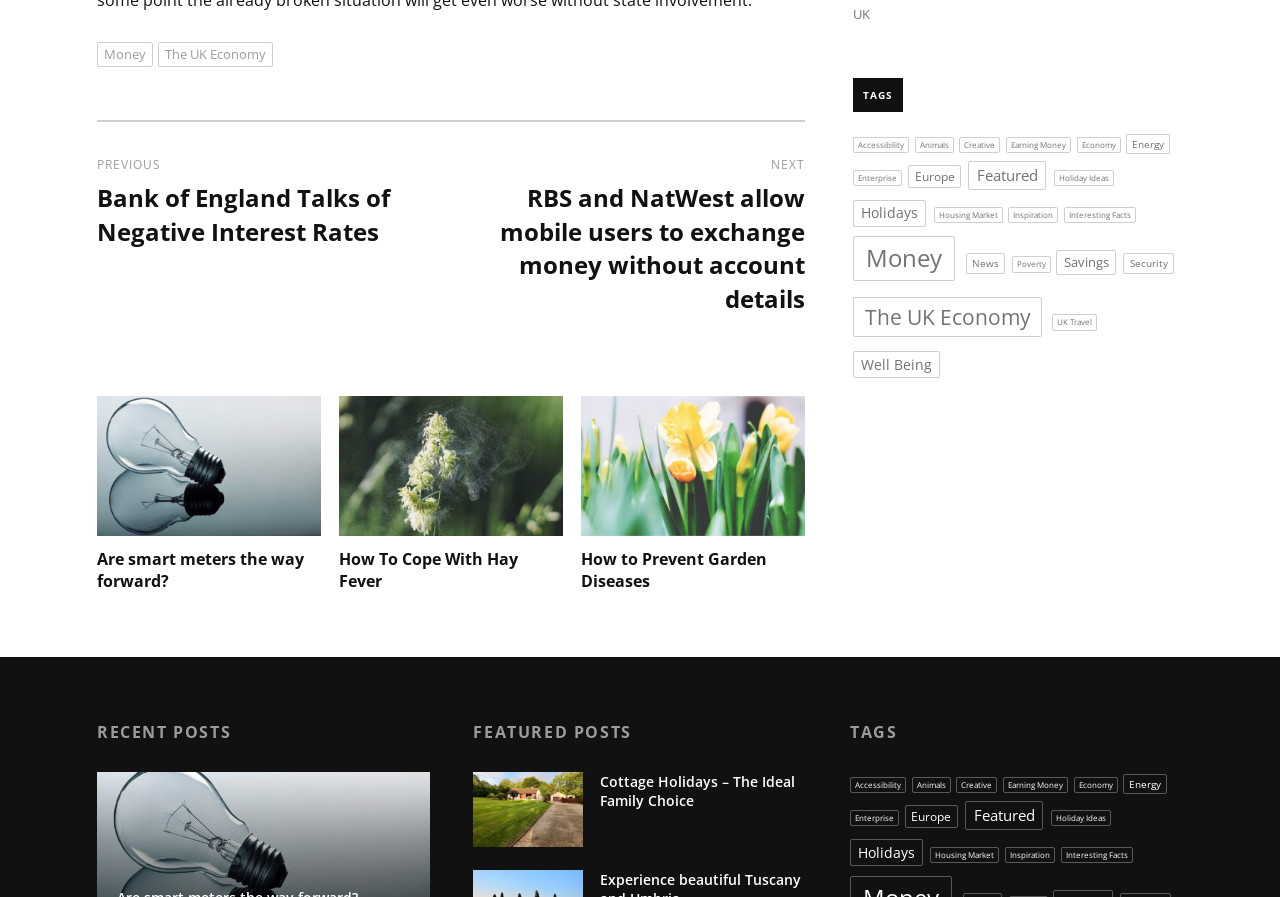Determine the bounding box coordinates of the UI element described by: "How to Prevent Garden Diseases".

[0.454, 0.611, 0.599, 0.66]